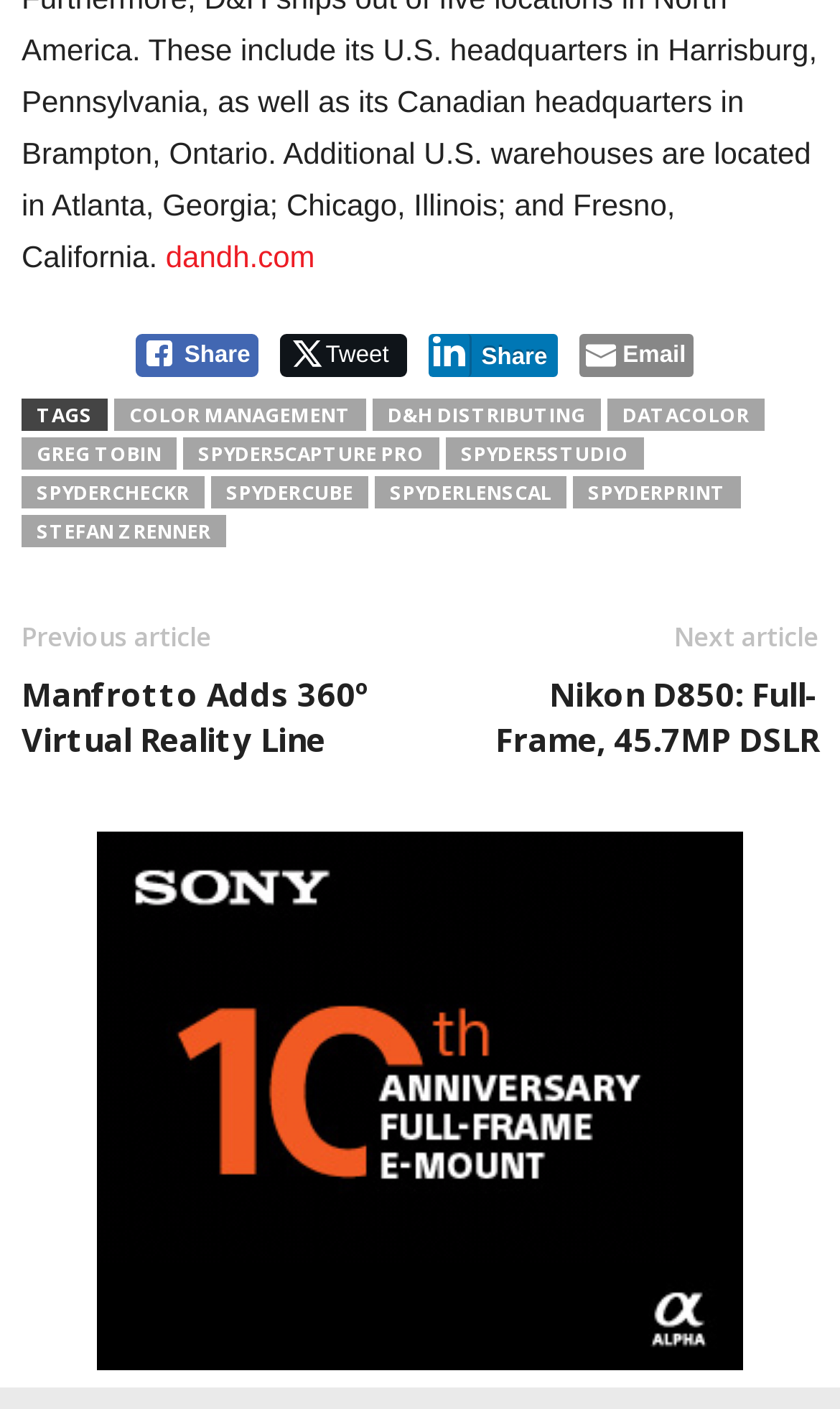Determine the bounding box coordinates of the section to be clicked to follow the instruction: "Read the article 'Manfrotto Adds 360º Virtual Reality Line'". The coordinates should be given as four float numbers between 0 and 1, formatted as [left, top, right, bottom].

[0.026, 0.478, 0.474, 0.542]